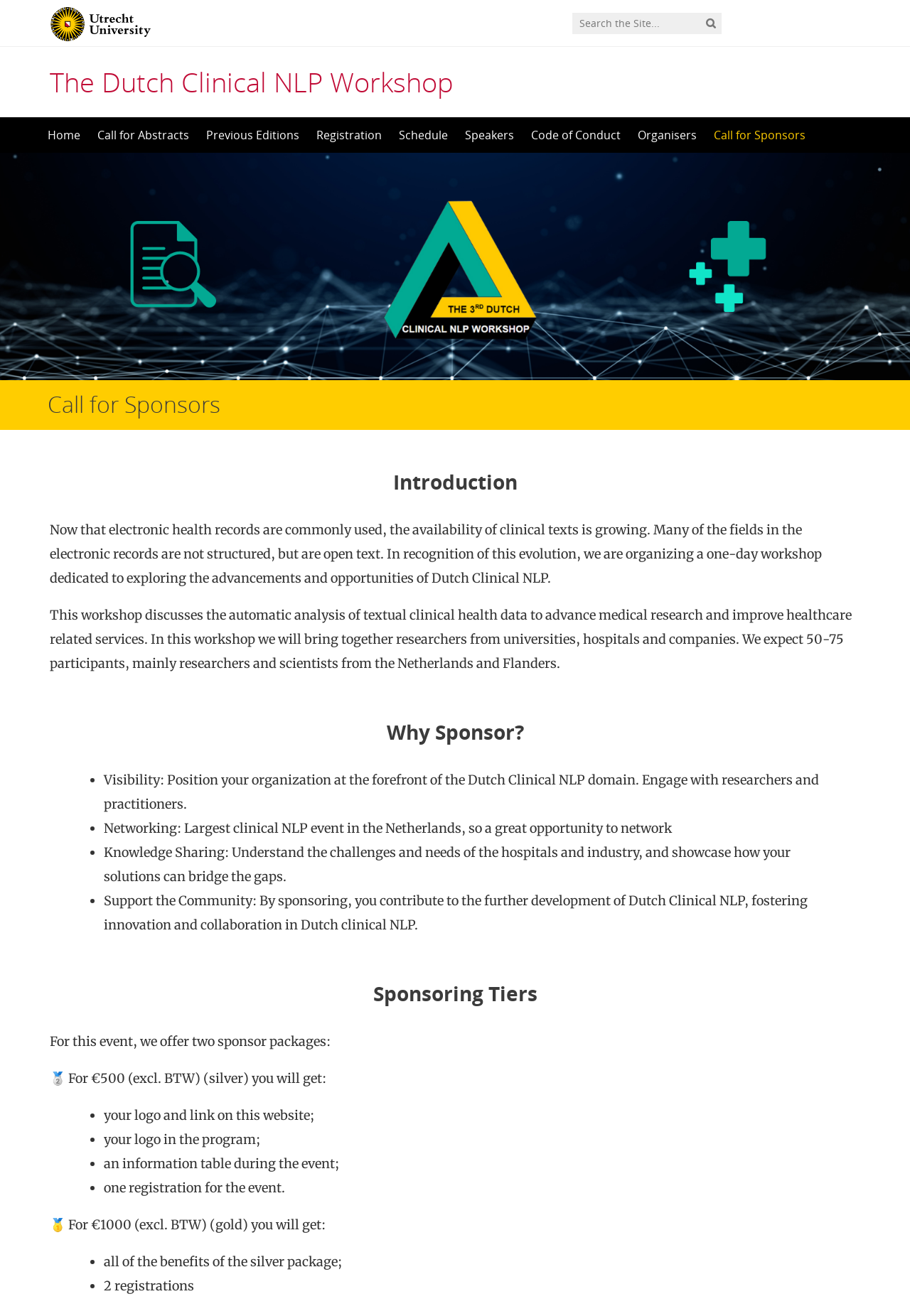Determine the bounding box coordinates for the area you should click to complete the following instruction: "go to the Call for Abstracts page".

[0.098, 0.089, 0.217, 0.116]